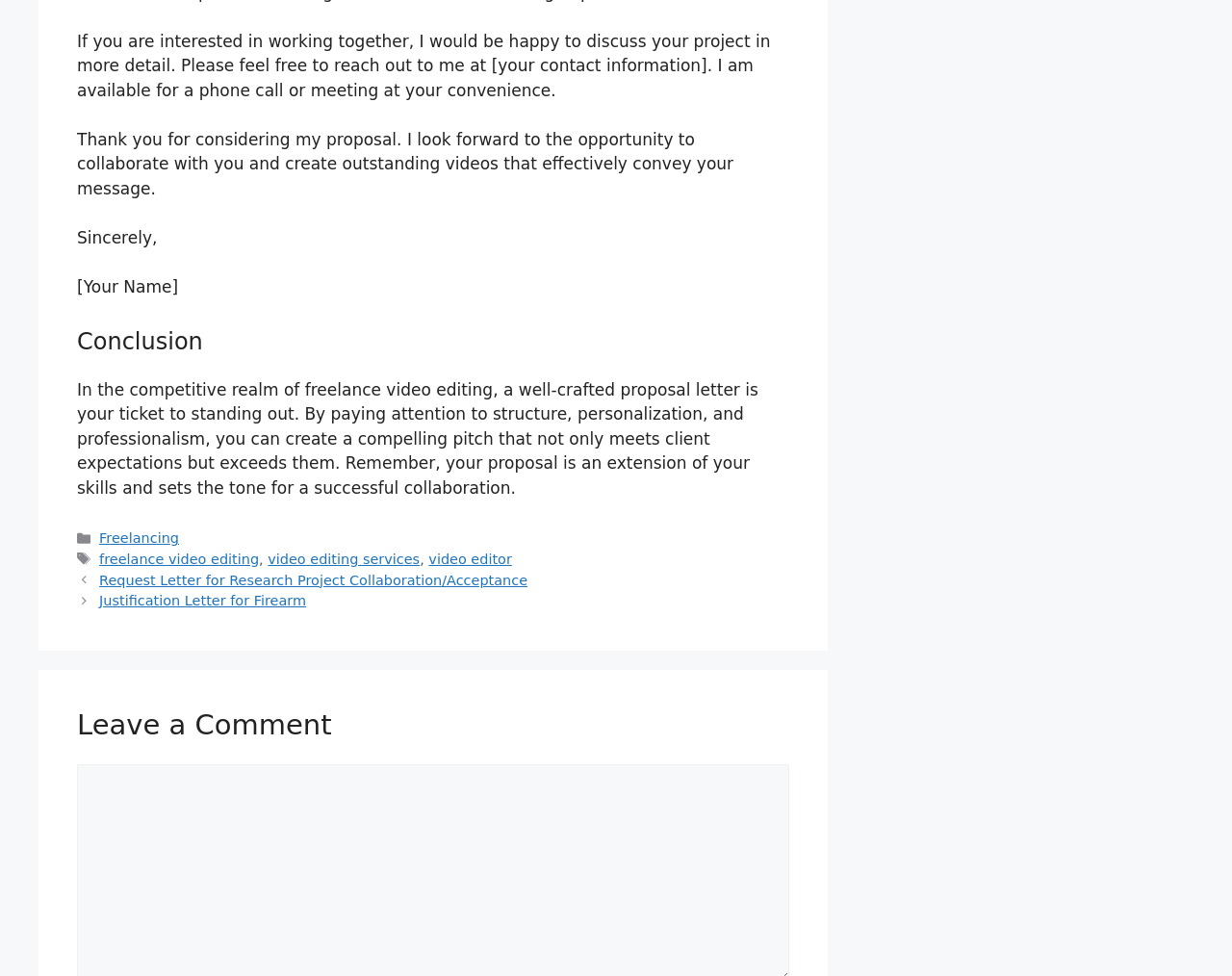Reply to the question with a single word or phrase:
What is the tone set by a proposal?

Successful collaboration